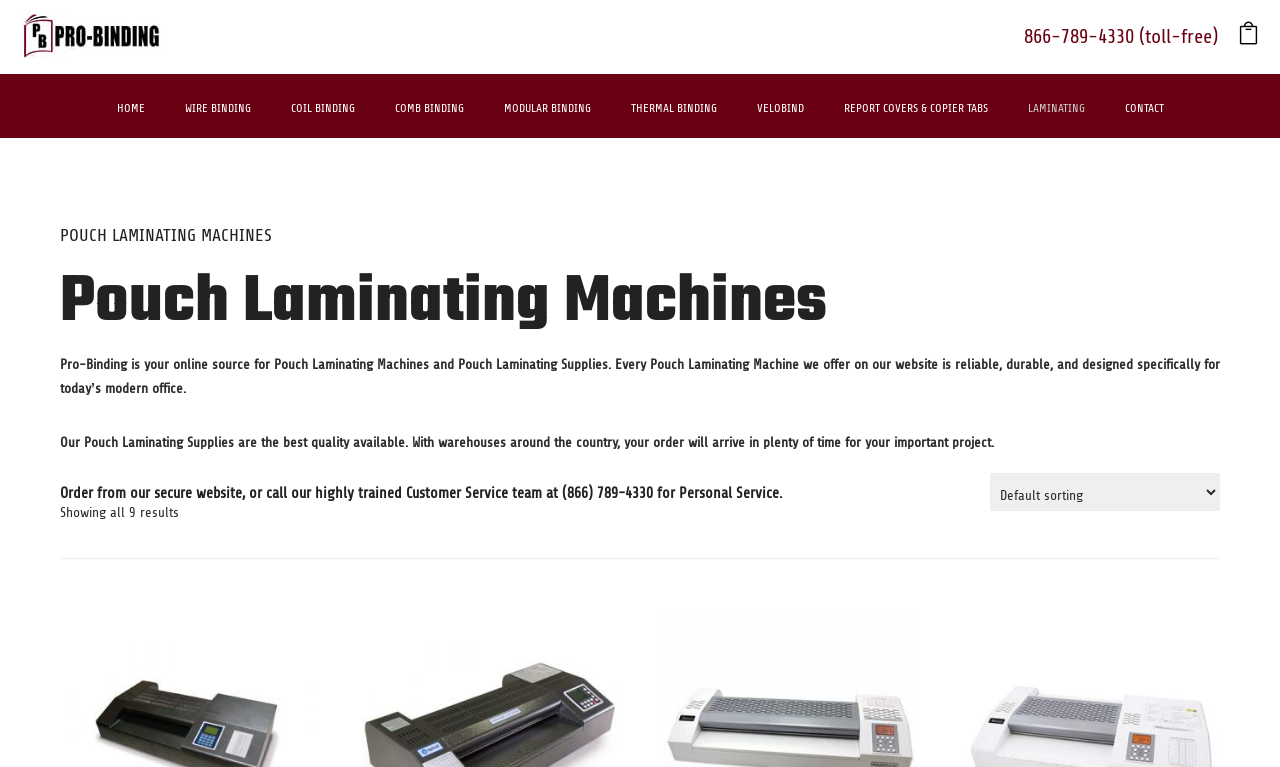Please identify the bounding box coordinates of the element's region that needs to be clicked to fulfill the following instruction: "Call the toll-free number". The bounding box coordinates should consist of four float numbers between 0 and 1, i.e., [left, top, right, bottom].

[0.8, 0.02, 0.952, 0.077]